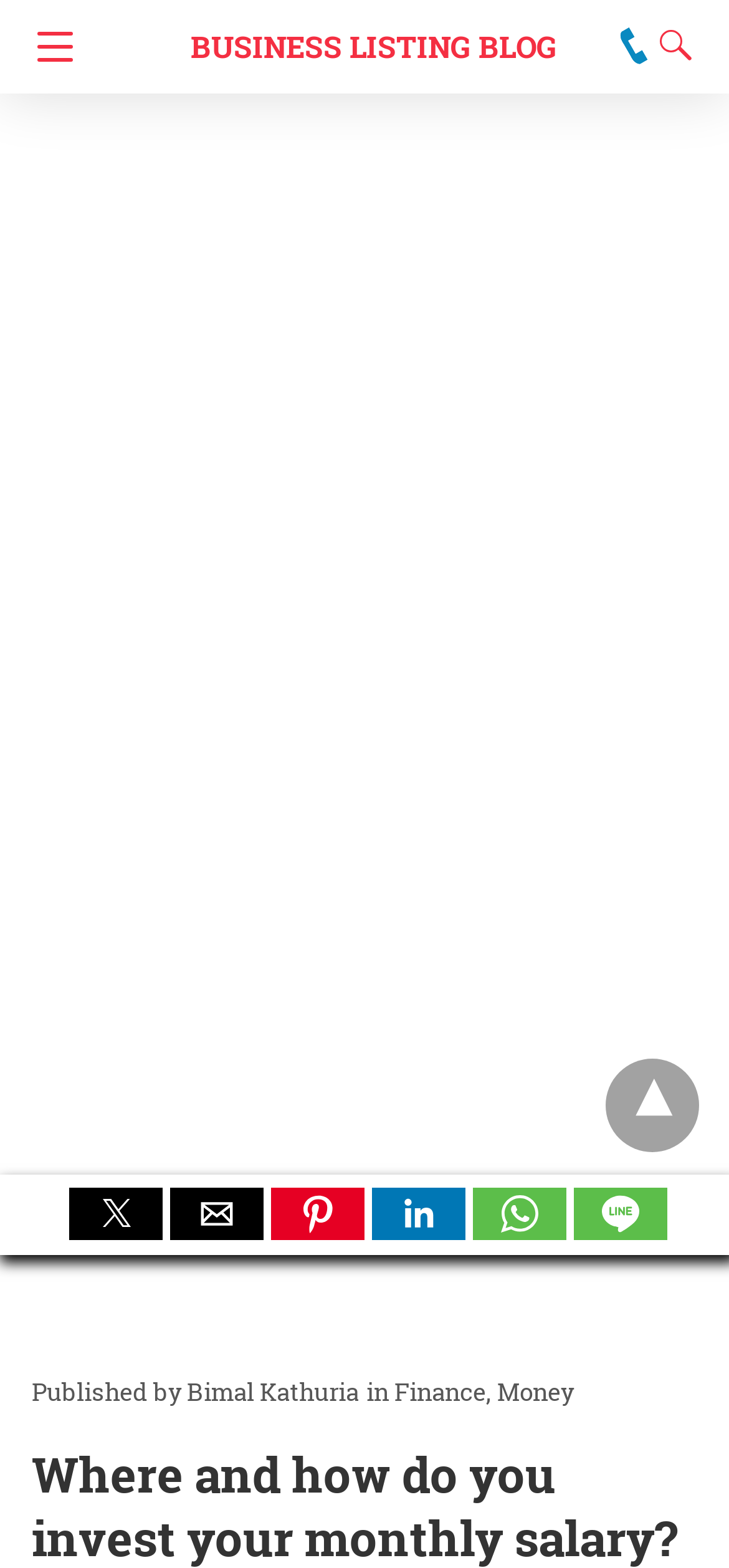Determine the bounding box coordinates of the section to be clicked to follow the instruction: "Search for something". The coordinates should be given as four float numbers between 0 and 1, formatted as [left, top, right, bottom].

[0.869, 0.014, 0.962, 0.045]